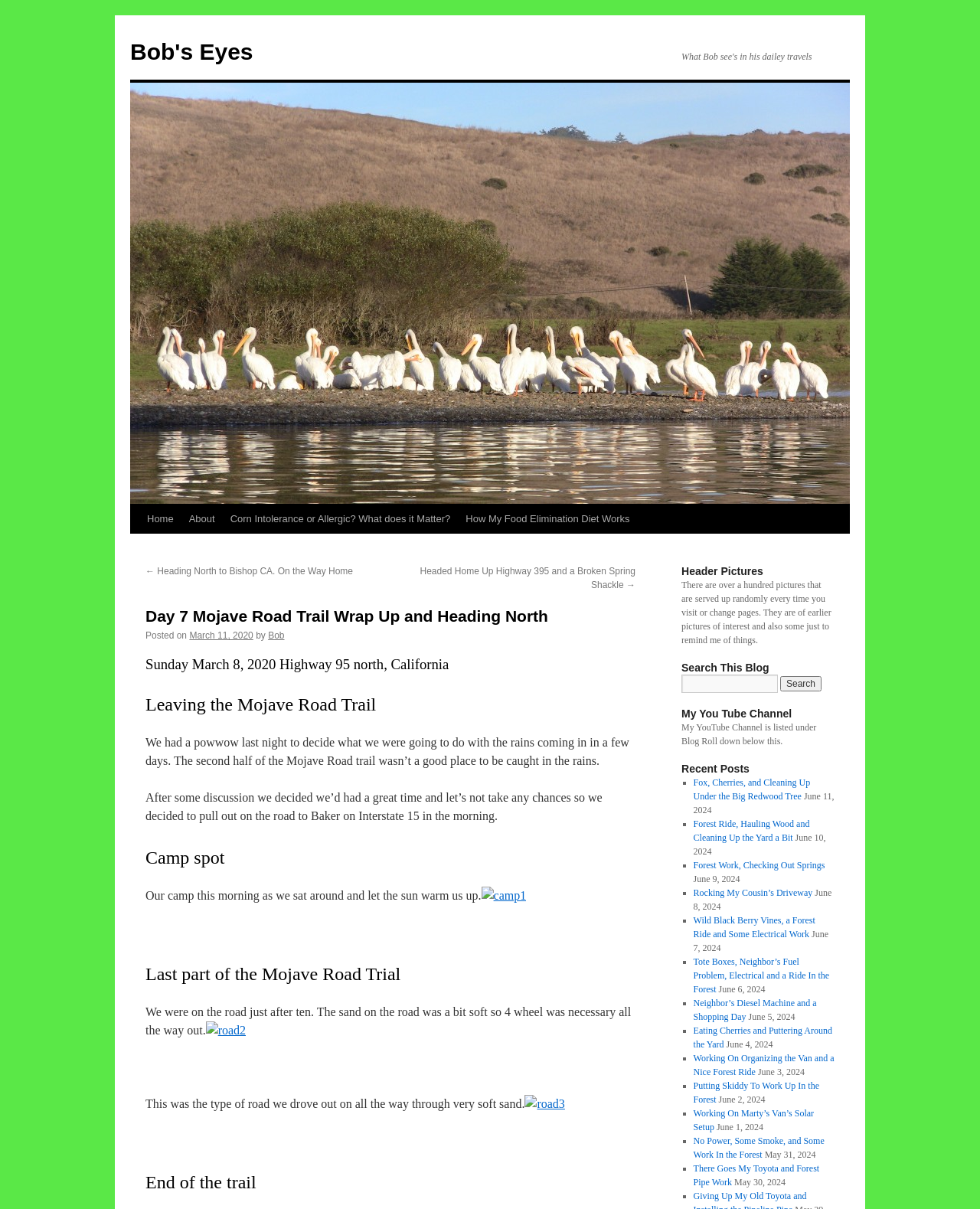What is the location mentioned in the blog post?
Use the screenshot to answer the question with a single word or phrase.

California